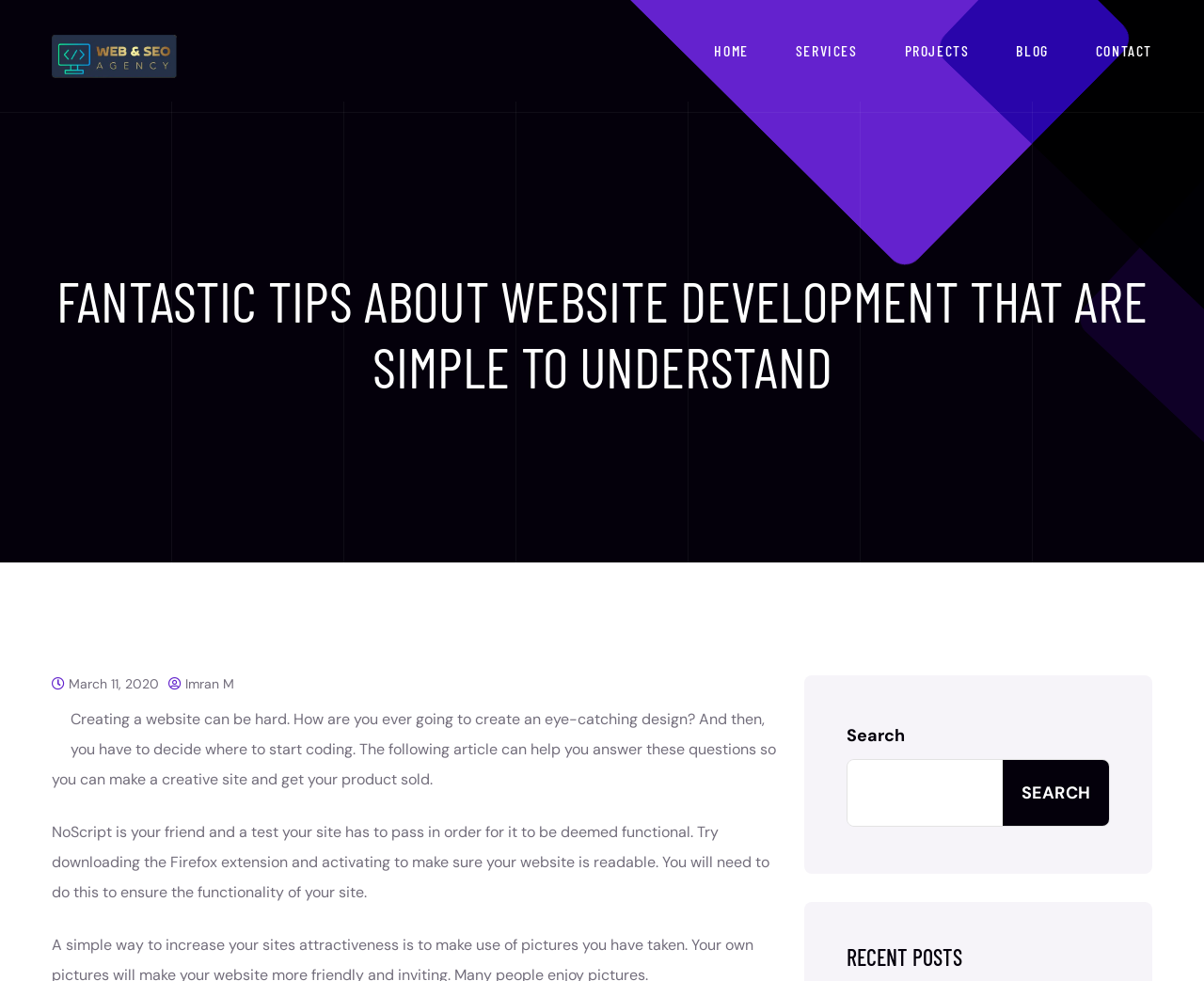Produce an elaborate caption capturing the essence of the webpage.

The webpage is about website development and SEO, with a focus on providing tips and guidance. At the top left, there is a logo image and a link to "Web And SEO Agency". Next to it, there is a navigation menu with links to "HOME", "SERVICES", "PROJECTS", "BLOG", and "CONTACT", arranged horizontally.

Below the navigation menu, there is a large heading that reads "FANTASTIC TIPS ABOUT WEBSITE DEVELOPMENT THAT ARE SIMPLE TO UNDERSTAND". Underneath this heading, there is a section with a header that contains a link to the date "March 11, 2020" and another link to the author "Imran M".

The main content of the webpage consists of two paragraphs of text. The first paragraph discusses the challenges of creating a website and how the article can help with designing and coding. The second paragraph talks about the importance of testing a website's functionality using a tool like NoScript.

On the right side of the page, there is a search bar with a search box and a button labeled "SEARCH". Above the search bar, there is a heading that reads "RECENT POSTS".